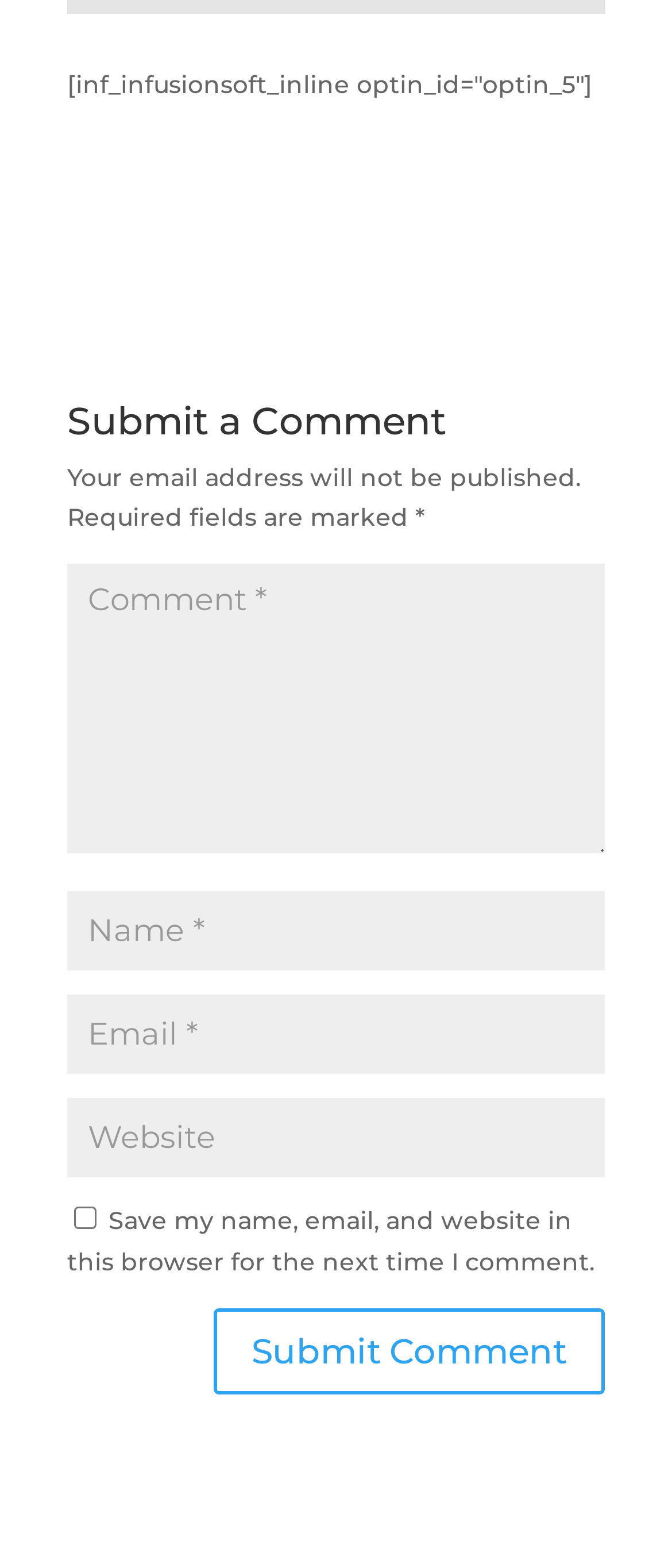Please answer the following question using a single word or phrase: 
What is the label of the first textbox?

Comment